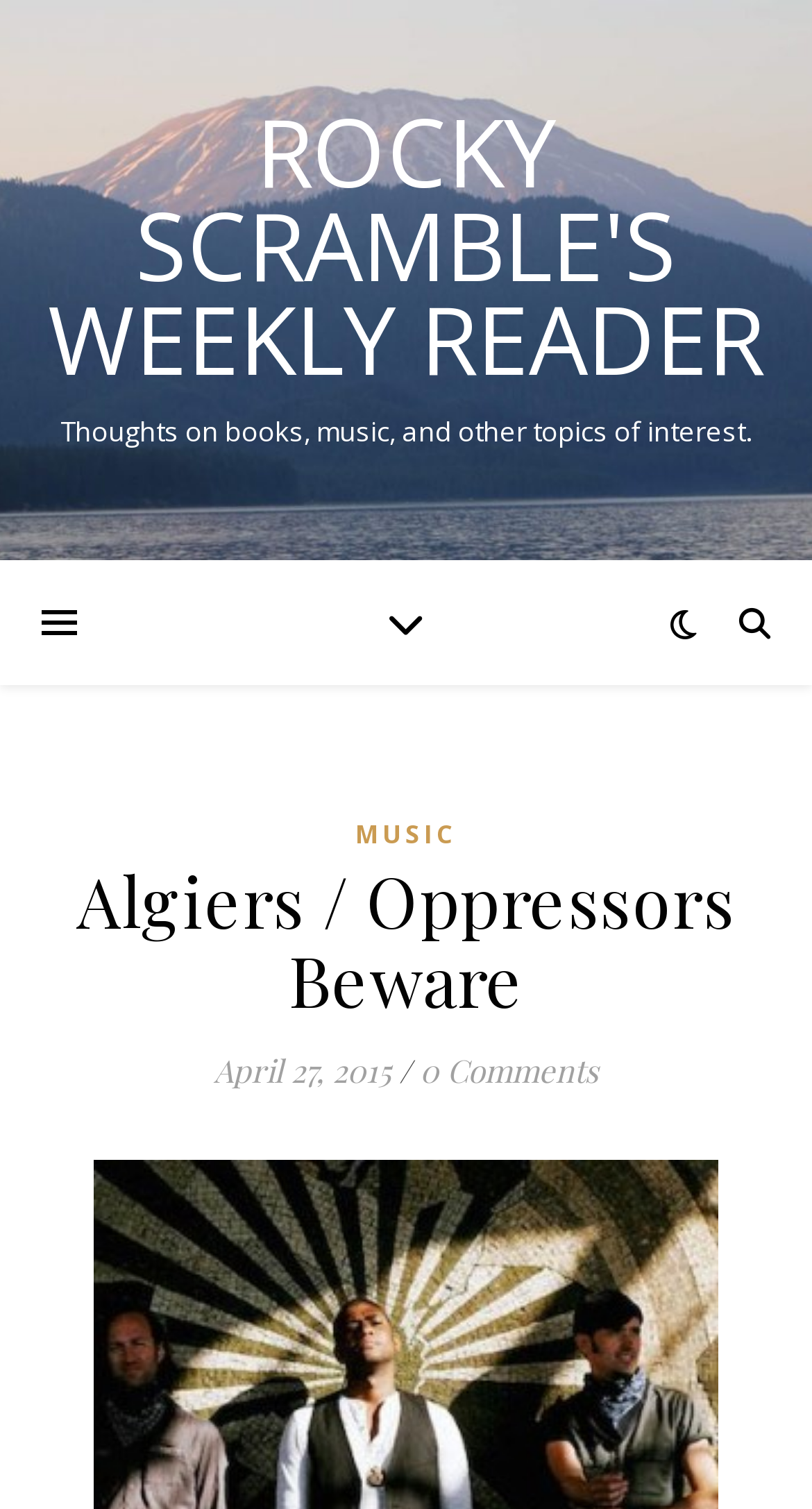Use a single word or phrase to answer the question: What is the date of the article?

April 27, 2015